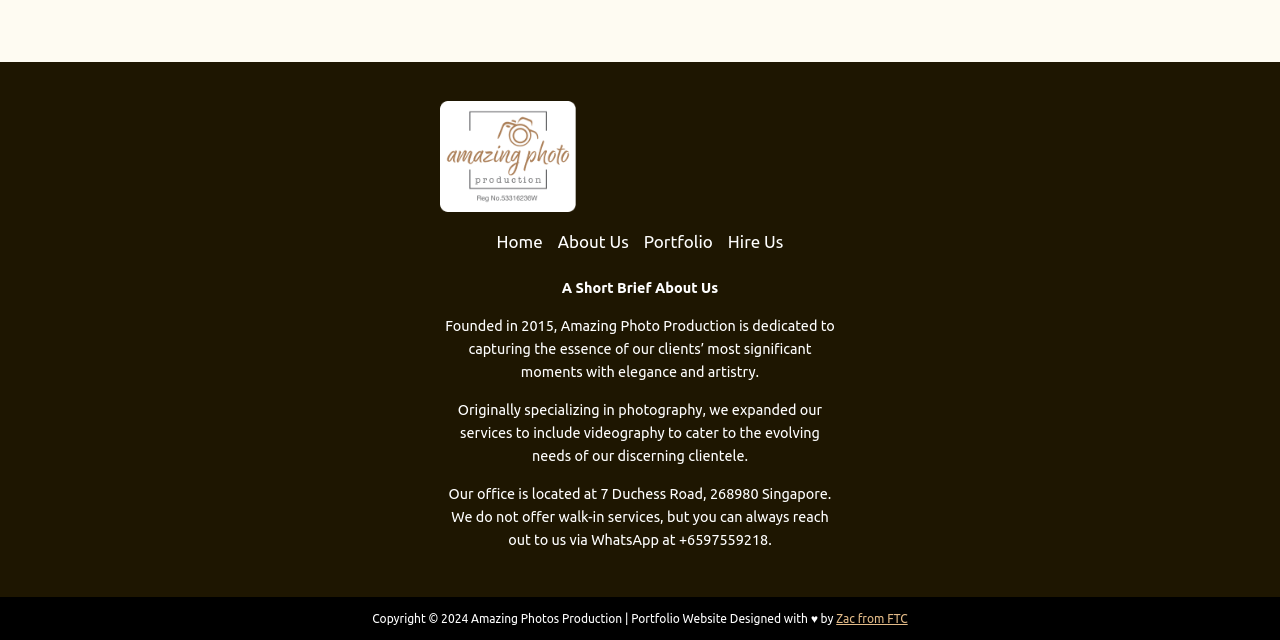Identify the bounding box coordinates for the UI element that matches this description: "Zac from FTC".

[0.653, 0.956, 0.709, 0.976]